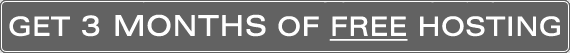Create an extensive caption that includes all significant details of the image.

The image features a bold and engaging call-to-action button that reads "GET 3 MONTHS OF FREE HOSTING." The button is set against a dark gray background, making the white text stand out prominently. This design is likely aimed at attracting potential customers to take advantage of a promotional offering for web hosting services, suggesting a focus on encouraging sign-ups or inquiries. The clear layout and contrasting colors enhance visibility and drive attention, effectively enticing prospective clients to learn more about the hosting offer.